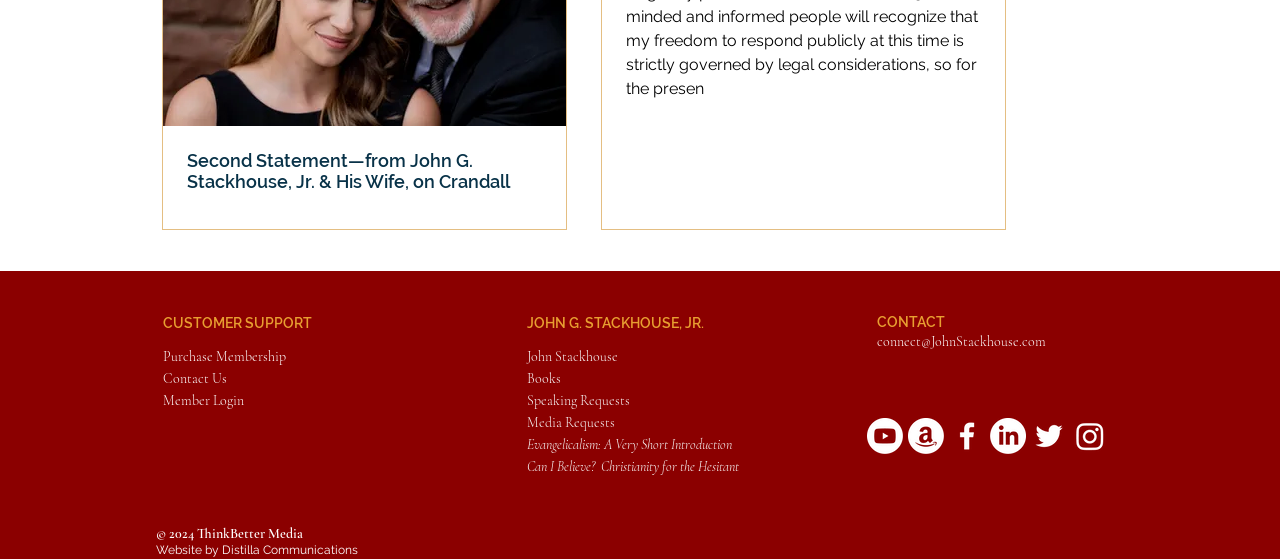Who designed the website?
Using the picture, provide a one-word or short phrase answer.

Distilla Communications